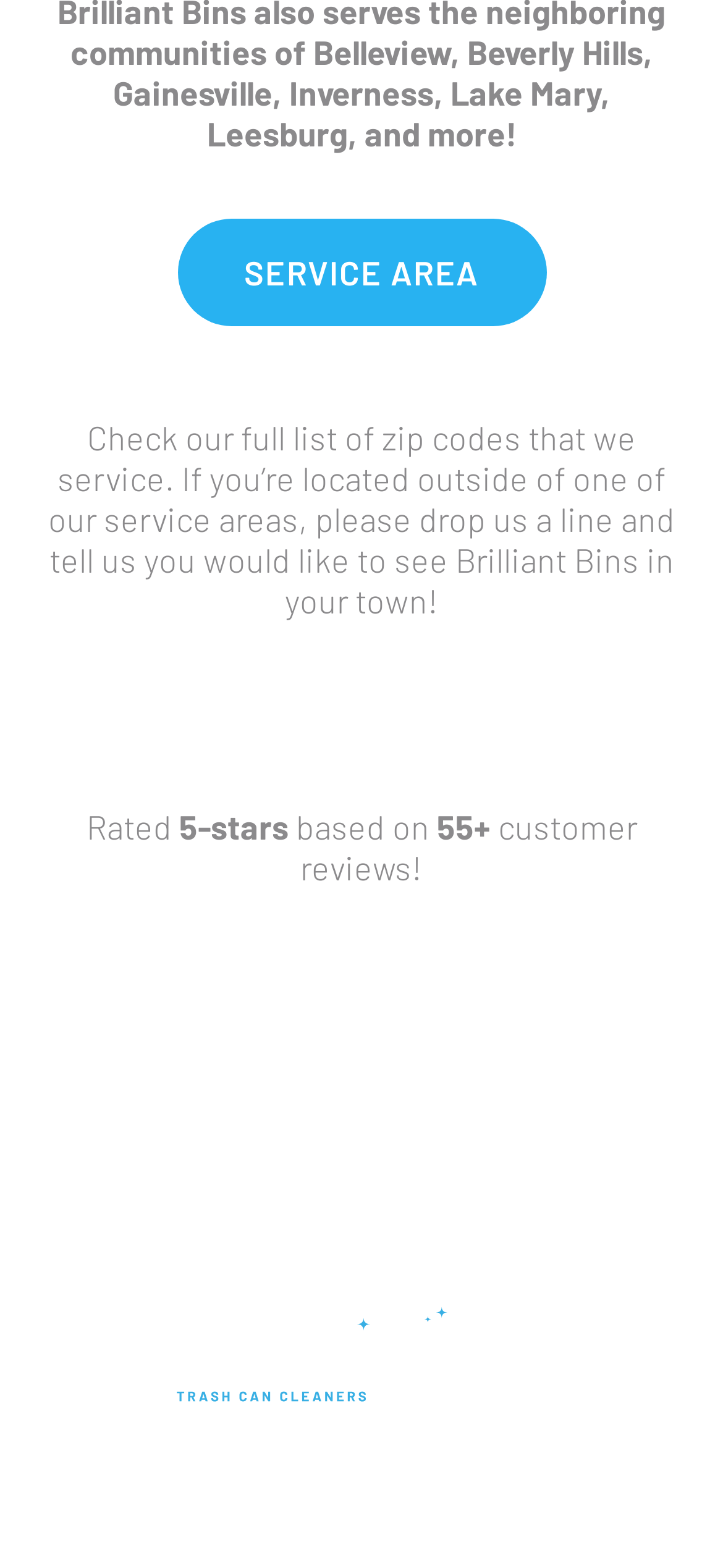Find the bounding box coordinates of the UI element according to this description: "drop us a line".

[0.579, 0.318, 0.849, 0.344]